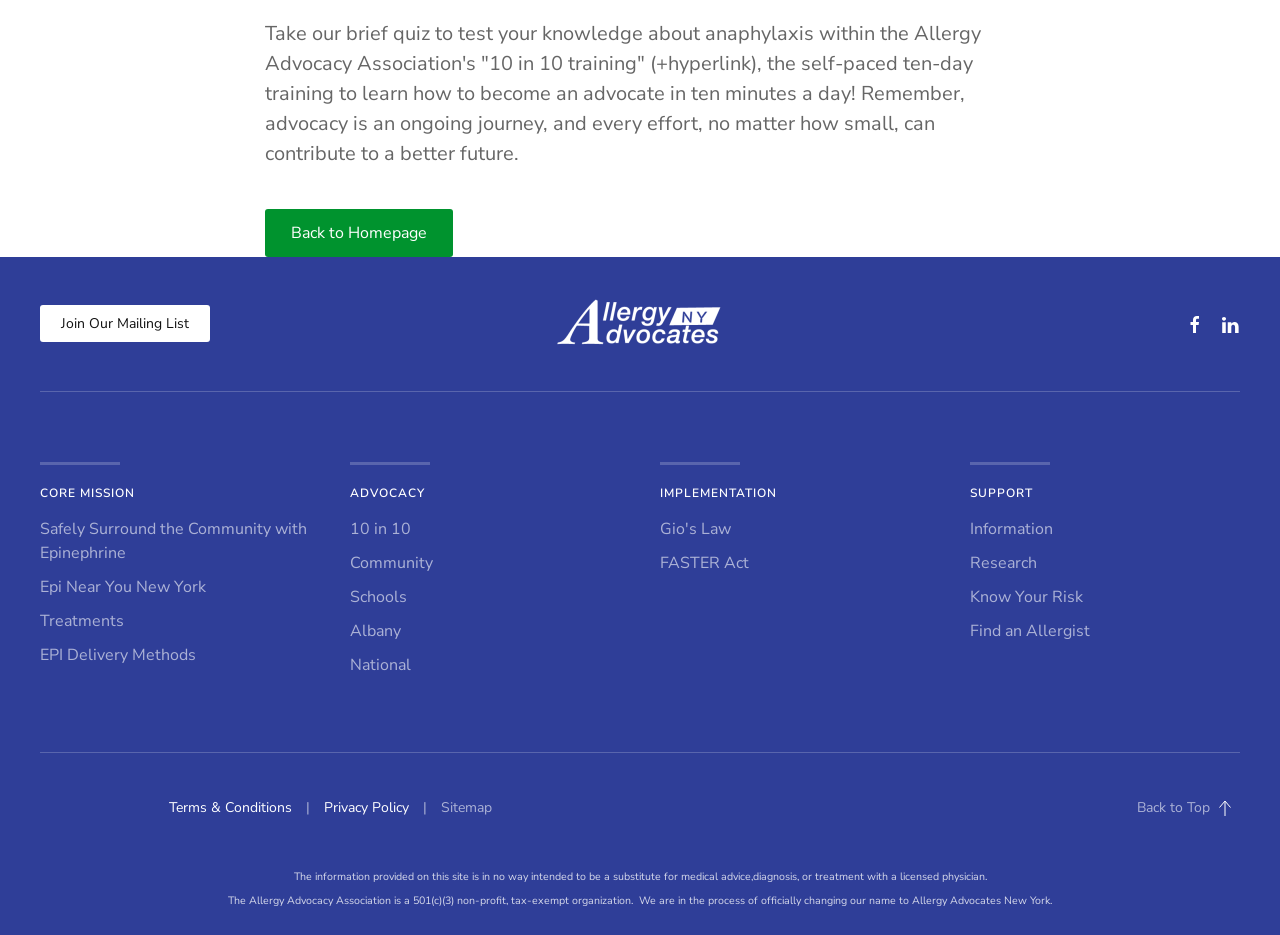What type of information is provided on this site?
Please use the image to deliver a detailed and complete answer.

The StaticText element with ID 253 mentions that 'The information provided on this site is in no way intended to be a substitute for medical advice, diagnosis, or treatment with a licensed physician', which suggests that the website provides medical information related to allergies.